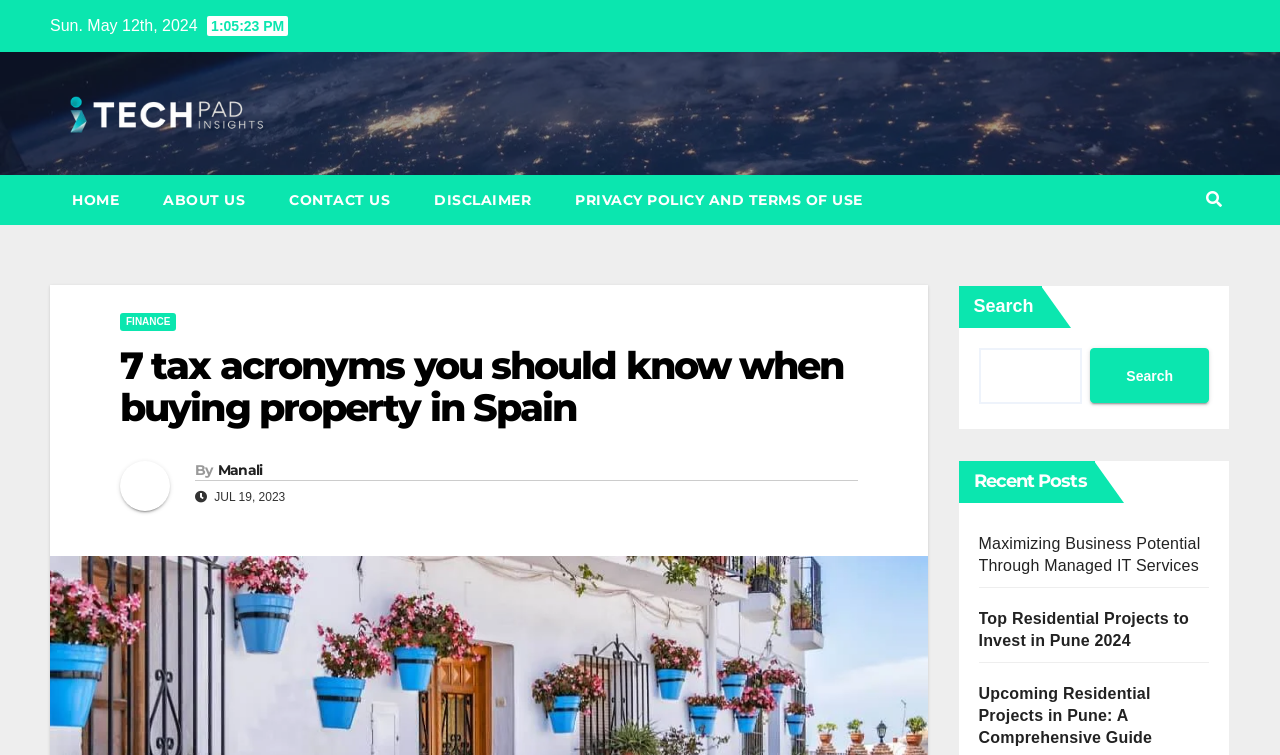Give a concise answer using one word or a phrase to the following question:
What is the purpose of the search box?

To search the website